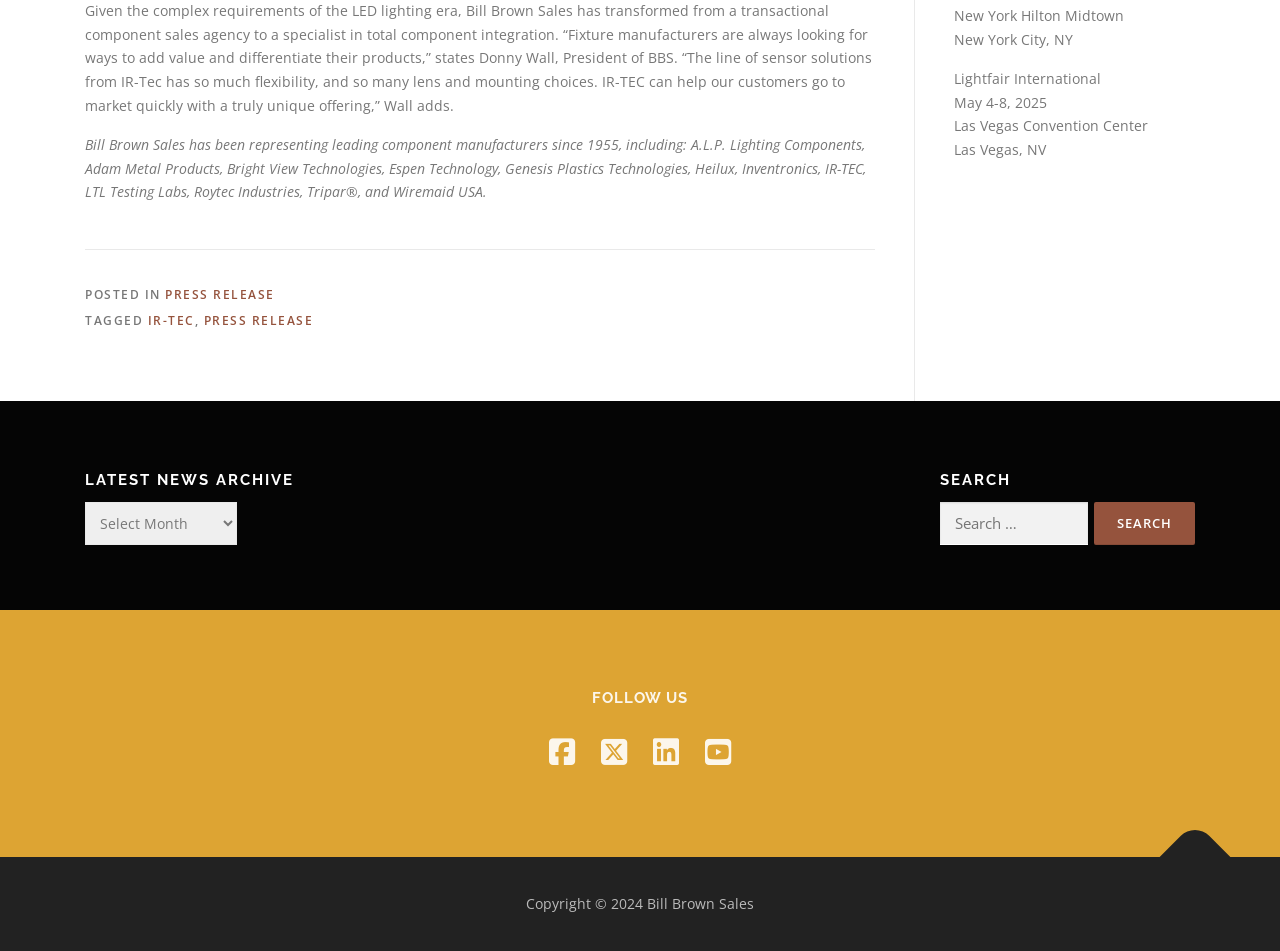Given the description "parent_node: Search for: value="Search"", determine the bounding box of the corresponding UI element.

[0.855, 0.528, 0.934, 0.573]